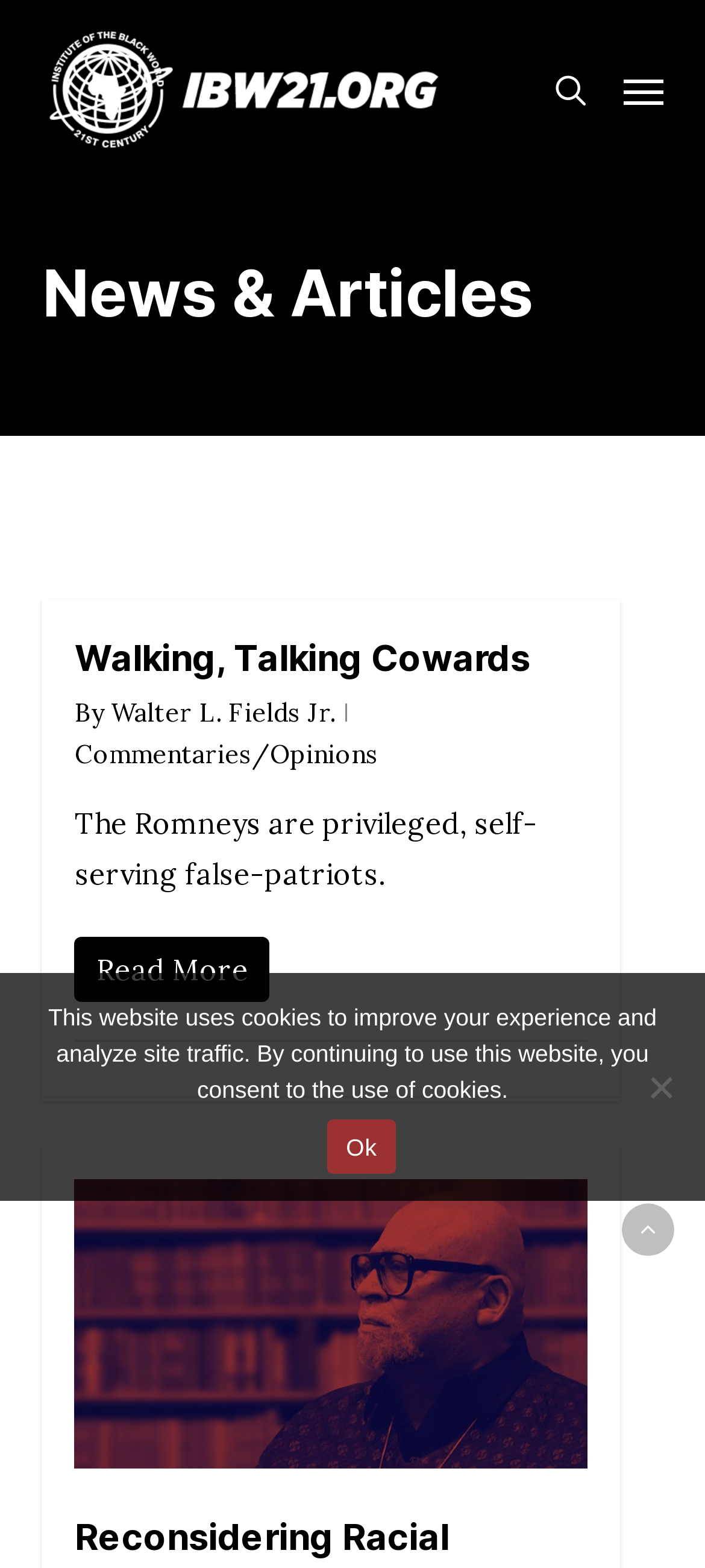Carefully examine the image and provide an in-depth answer to the question: What is the category of the article 'Walking, Talking Cowards'?

The category of the article 'Walking, Talking Cowards' can be found below the article title, where it says 'Commentaries/Opinions'.